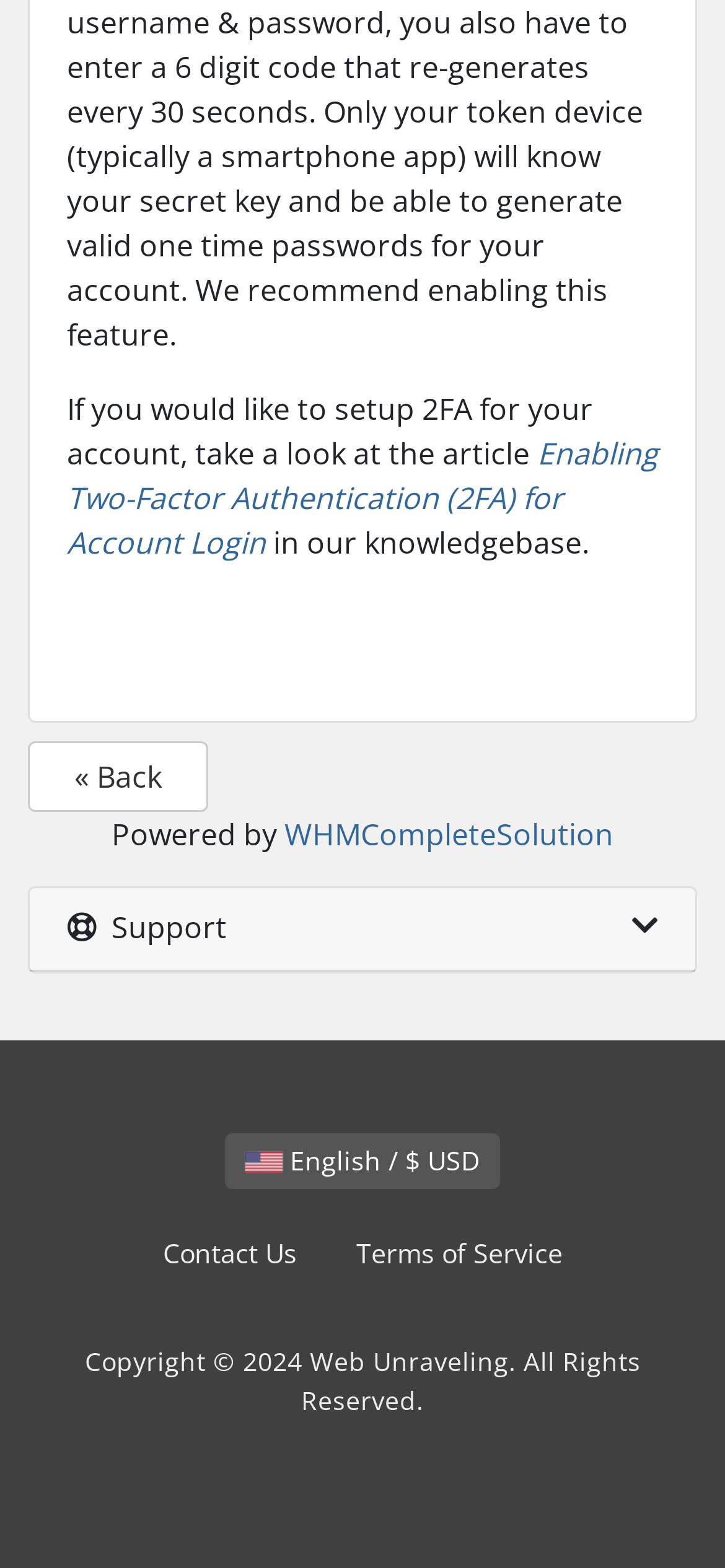Calculate the bounding box coordinates for the UI element based on the following description: "« Back". Ensure the coordinates are four float numbers between 0 and 1, i.e., [left, top, right, bottom].

[0.038, 0.473, 0.287, 0.518]